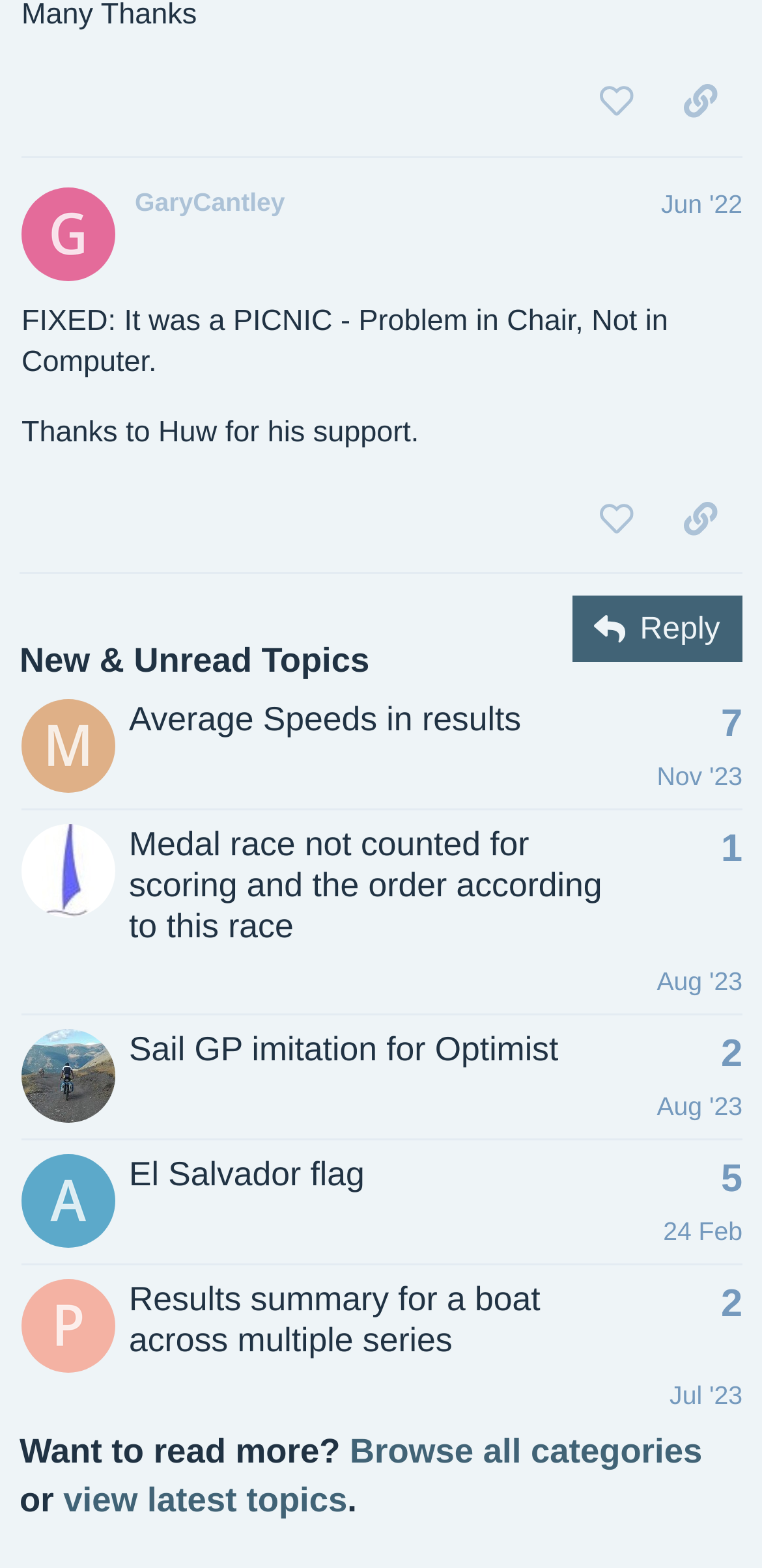Using the information in the image, give a comprehensive answer to the question: 
Can I reply to a post?

I saw a 'Reply' button at the bottom of a post, which suggests that I can reply to a post.